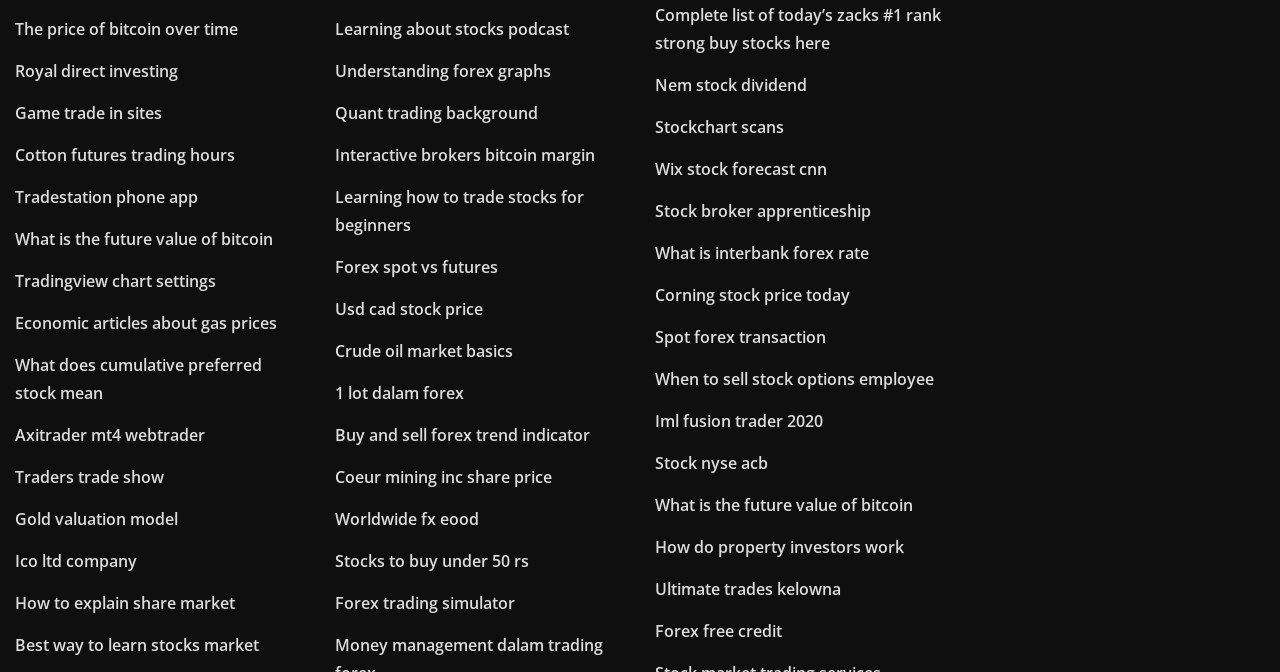What is the main topic of this webpage?
Using the picture, provide a one-word or short phrase answer.

Finance and Trading